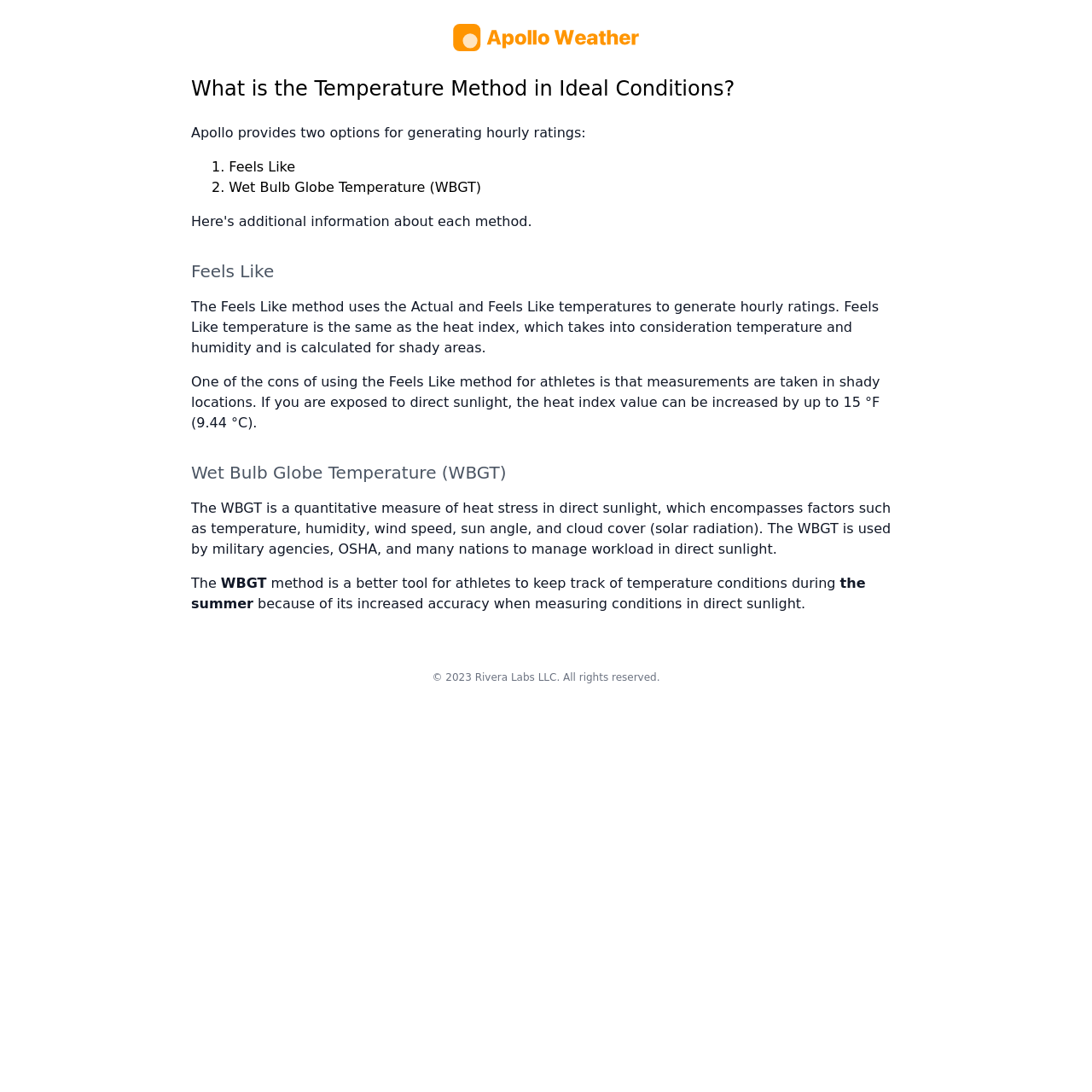Respond to the question with just a single word or phrase: 
What is the name of the weather app?

Apollo Weather